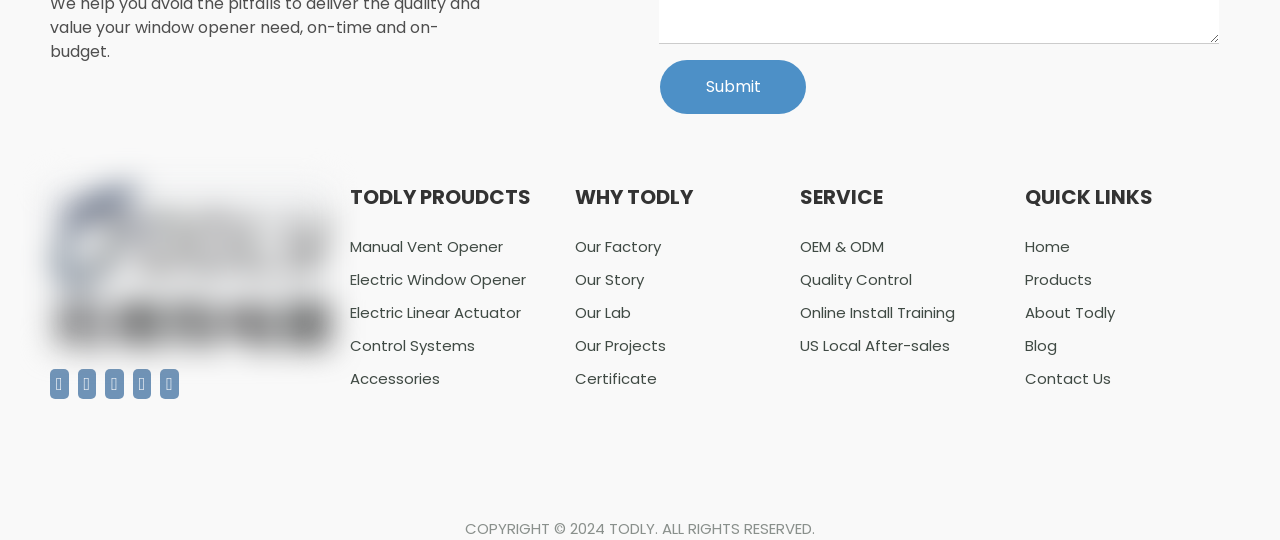Please specify the bounding box coordinates of the clickable region necessary for completing the following instruction: "Go to the Home page". The coordinates must consist of four float numbers between 0 and 1, i.e., [left, top, right, bottom].

[0.801, 0.437, 0.836, 0.476]